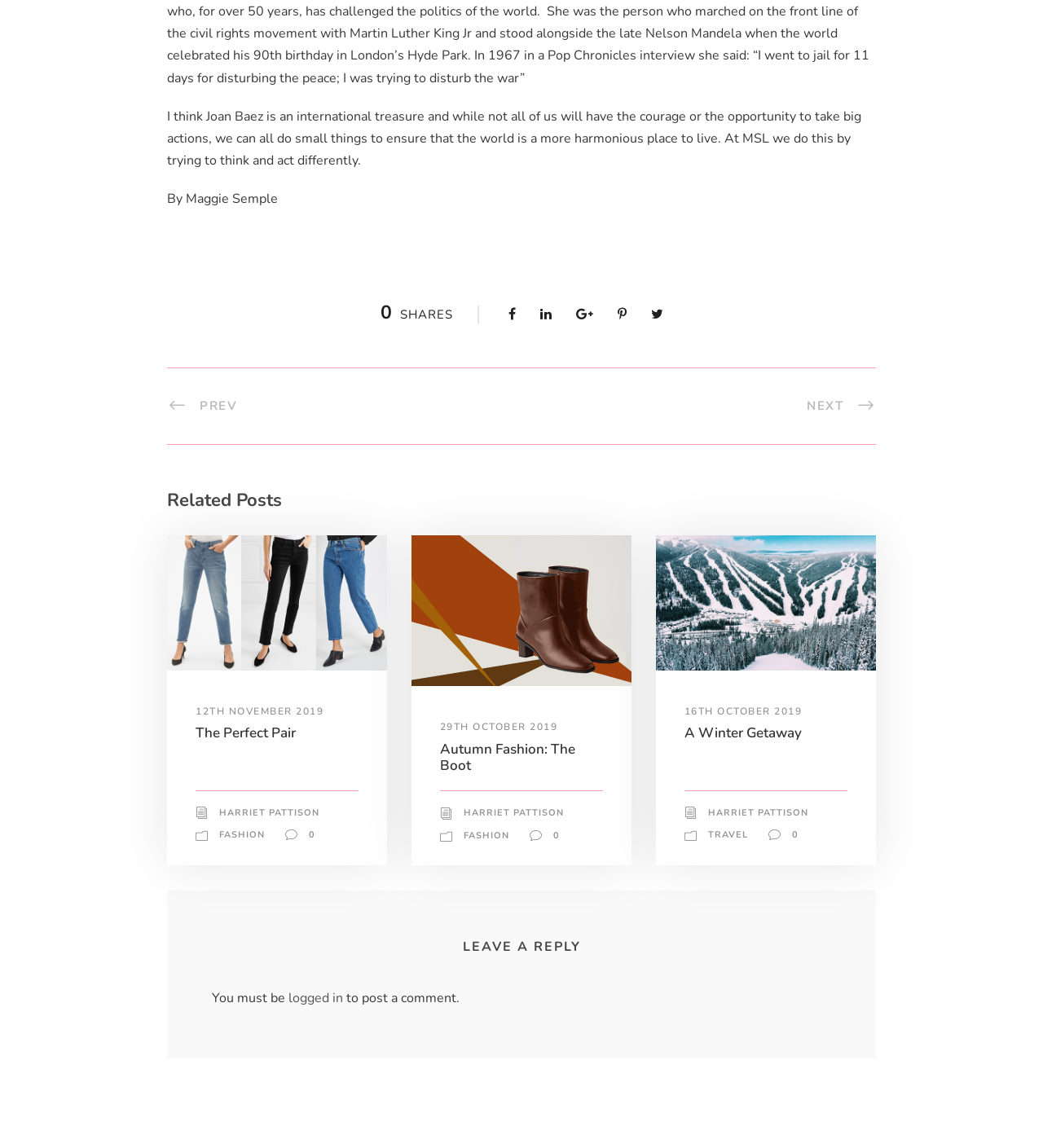Please respond to the question with a concise word or phrase:
What is the date of the second related post?

29TH OCTOBER 2019